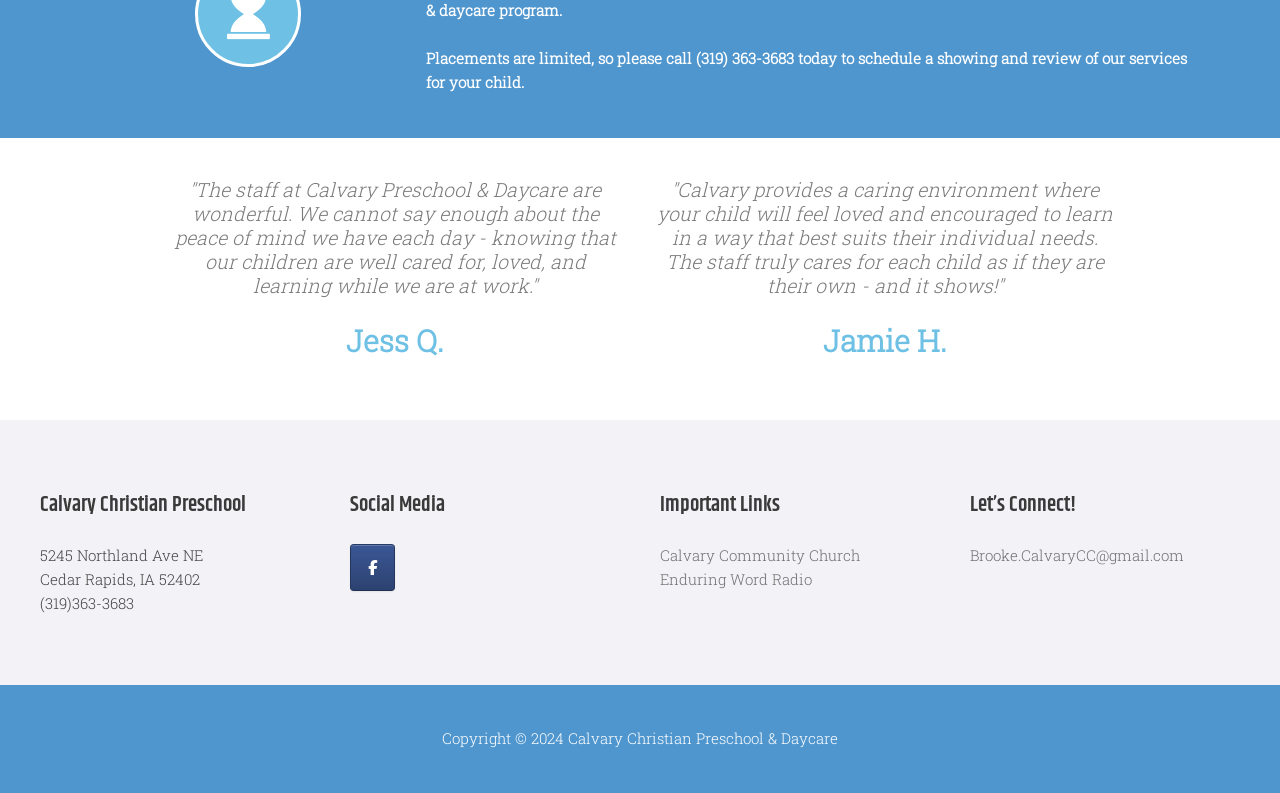Respond to the following question with a brief word or phrase:
What is the name of the church associated with the preschool?

Calvary Community Church